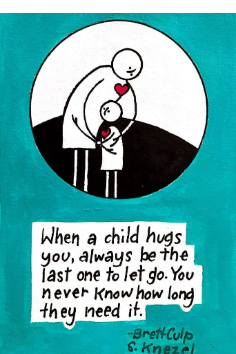Based on the image, give a detailed response to the question: Who are the illustrators of the image?

The caption credits the illustration to Brett Culp and S. Knezels, indicating that they are the creators of the image.